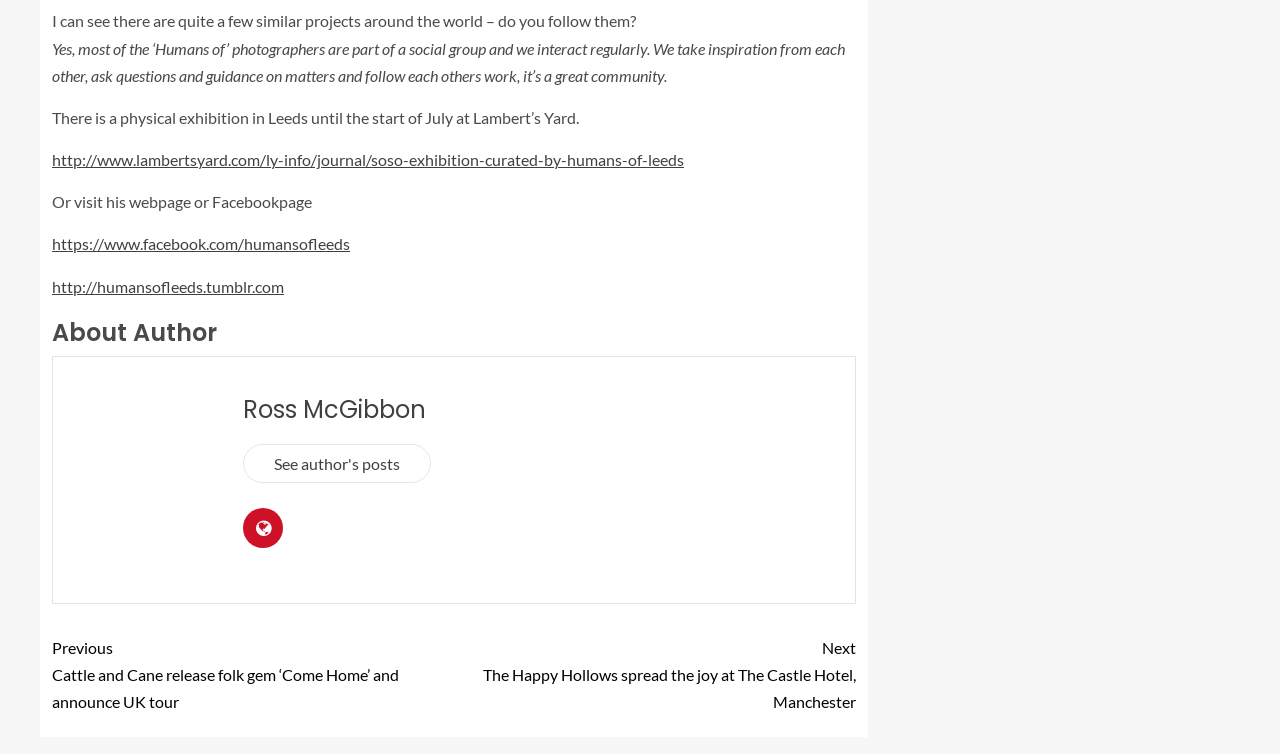Determine the bounding box of the UI component based on this description: "https://www.facebook.com/humansofleeds". The bounding box coordinates should be four float values between 0 and 1, i.e., [left, top, right, bottom].

[0.041, 0.311, 0.273, 0.336]